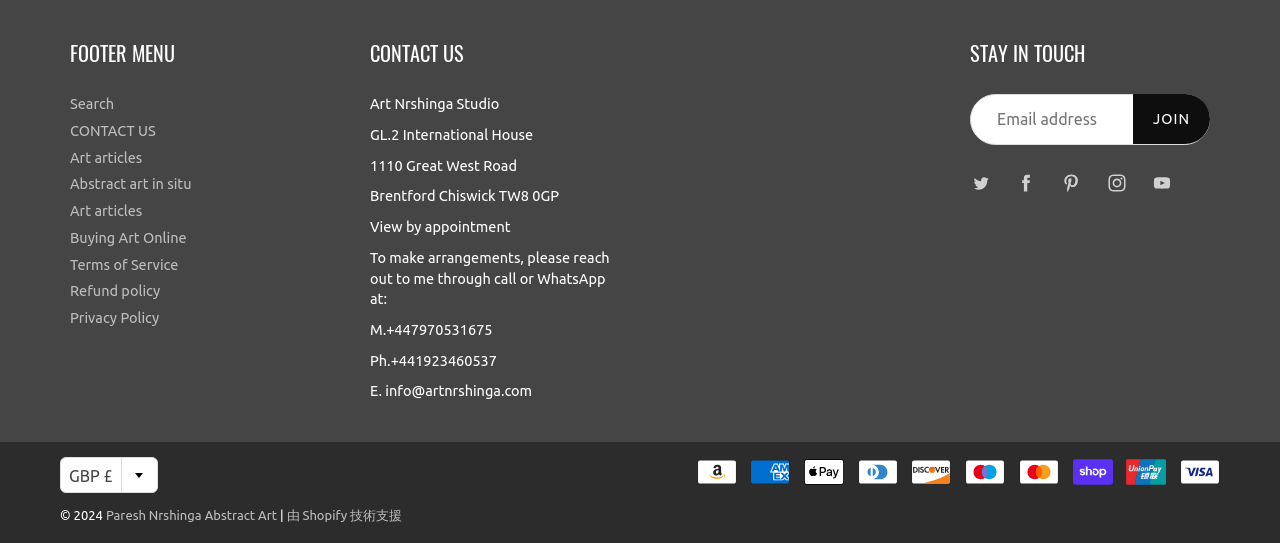Identify the bounding box of the HTML element described here: "GBP £". Provide the coordinates as four float numbers between 0 and 1: [left, top, right, bottom].

[0.047, 0.842, 0.123, 0.908]